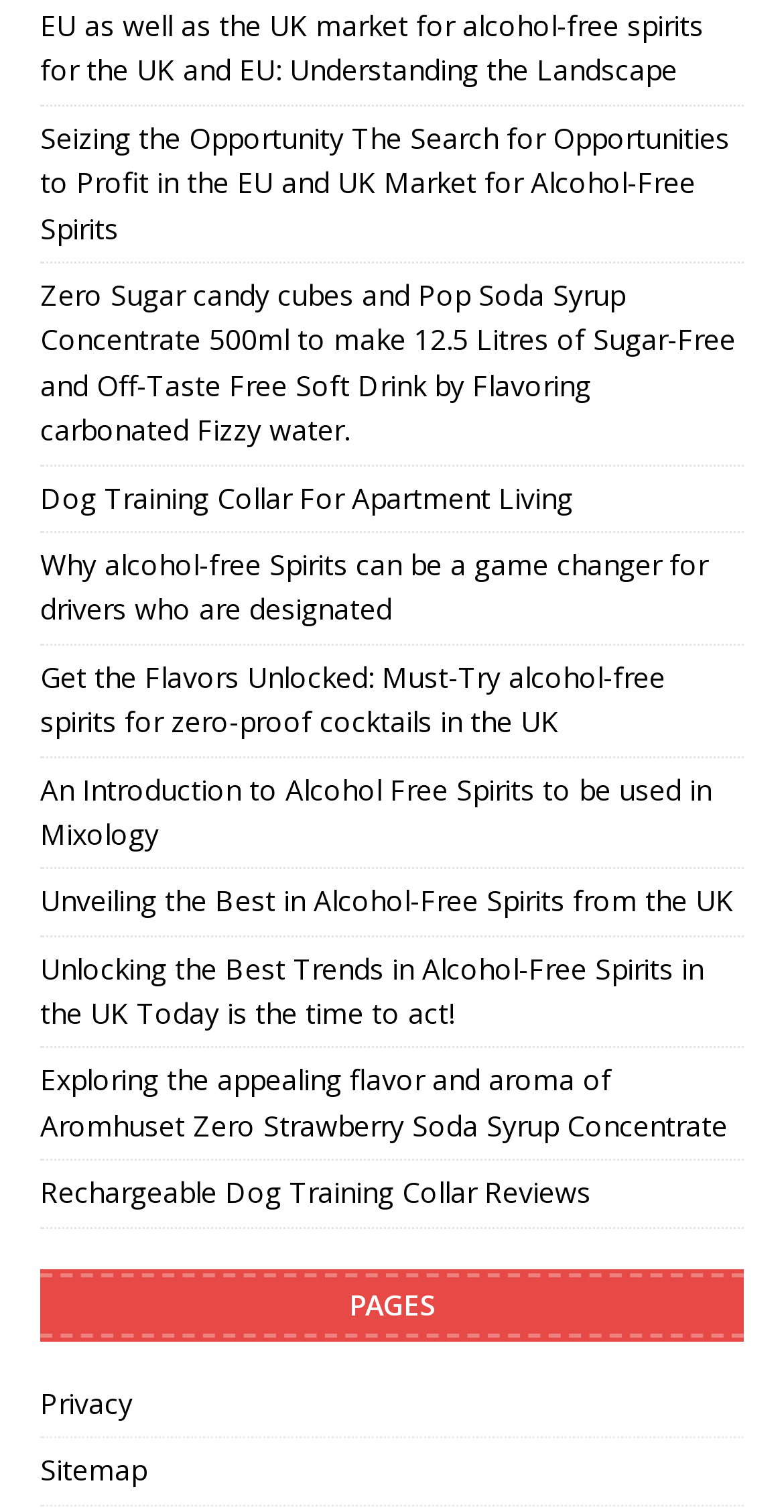Please indicate the bounding box coordinates for the clickable area to complete the following task: "View the privacy policy". The coordinates should be specified as four float numbers between 0 and 1, i.e., [left, top, right, bottom].

[0.051, 0.914, 0.949, 0.952]